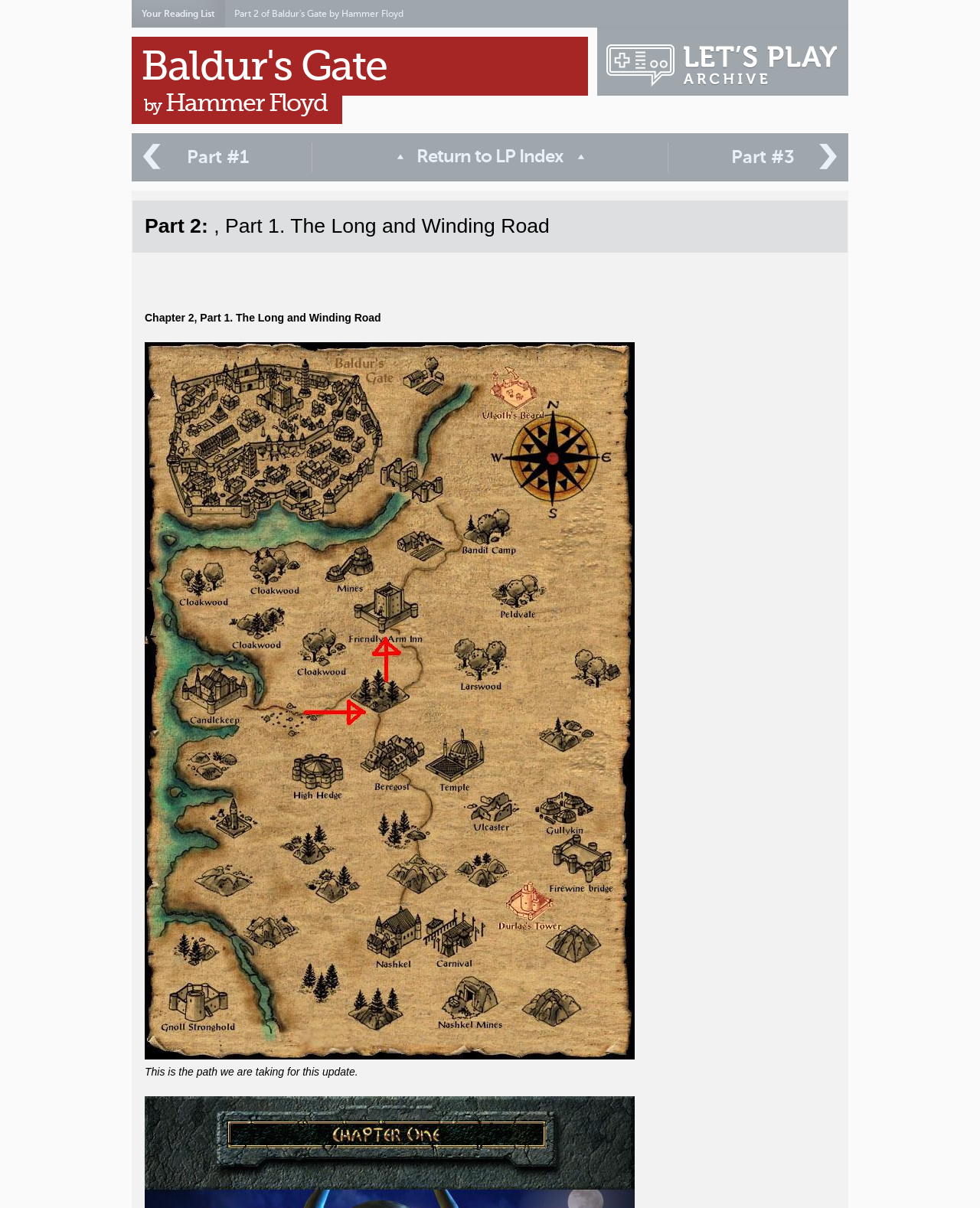Please provide a brief answer to the following inquiry using a single word or phrase:
What is the title of the Let's Play?

Baldur's Gate